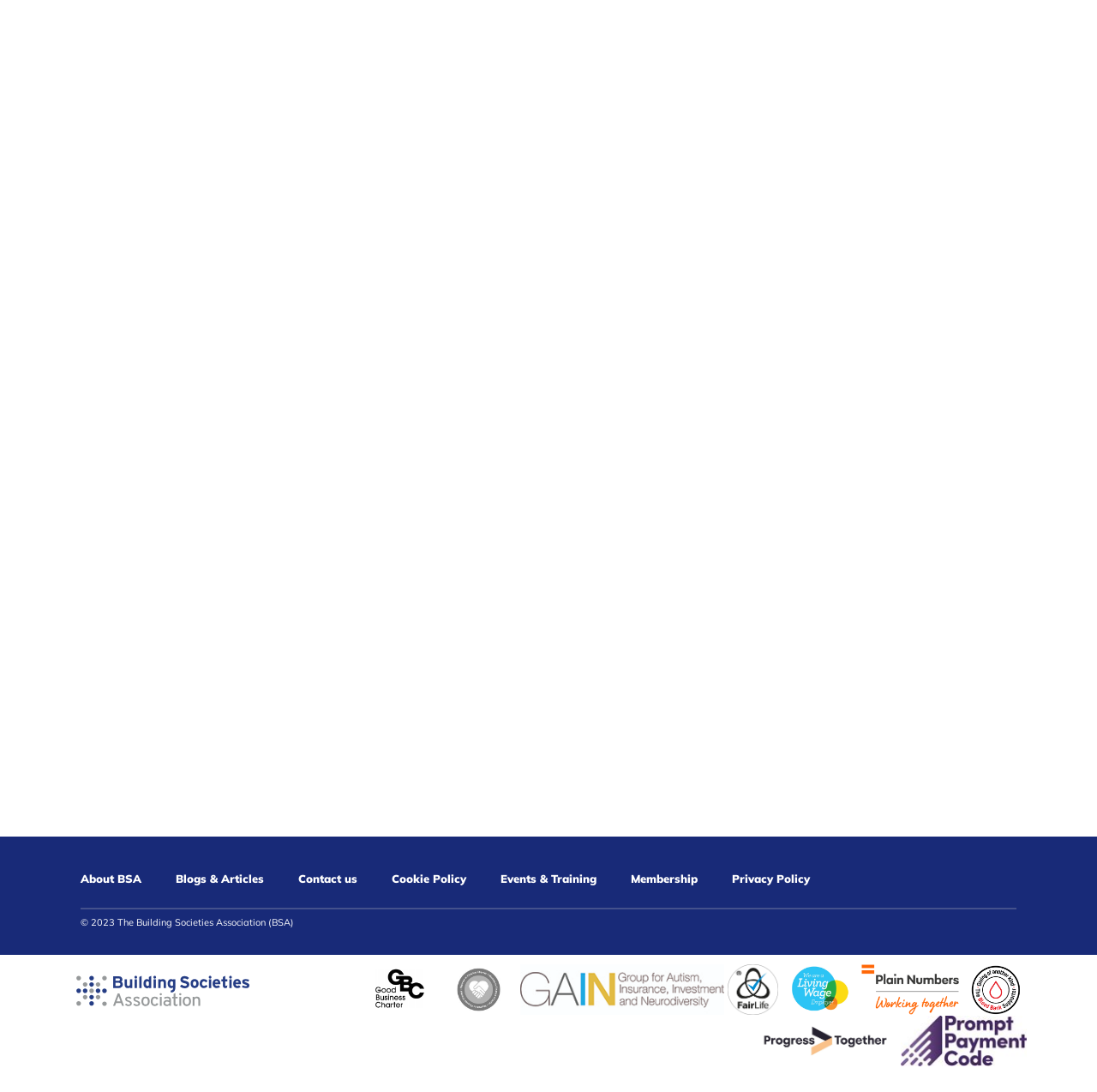What is the name of the charter mentioned in the footer section?
Provide a thorough and detailed answer to the question.

I looked at the link elements in the footer section and found the text 'Good Business Charter' associated with one of the links.